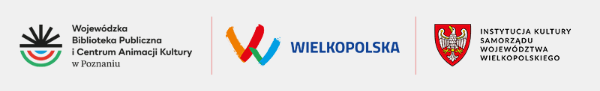Summarize the image with a detailed description that highlights all prominent details.

The image features three distinct logos representing cultural and public institutions in the Wielkopolska region of Poland. On the left, the emblem of the Wojewódzka Biblioteka Publiczna i Centrum Animacji Kultury w Poznaniu, which translates to the Provincial Public Library and Center for Culture Animation in Poznań, showcases a stylized design that symbolizes knowledge and community engagement. The central logo, "WIELKOPOLSKA," is colorful and modern, emphasizing the vibrant cultural identity of the region. To the right, the logo of the Instytucja Kultury Samorządu Województwa Wielkopolskiego indicates a commitment to the preservation and promotion of local culture through its rich artistic heritage. Together, these logos reflect the collaborative efforts to foster cultural growth and heritage in Wielkopolska, underscoring the importance of community and tradition.